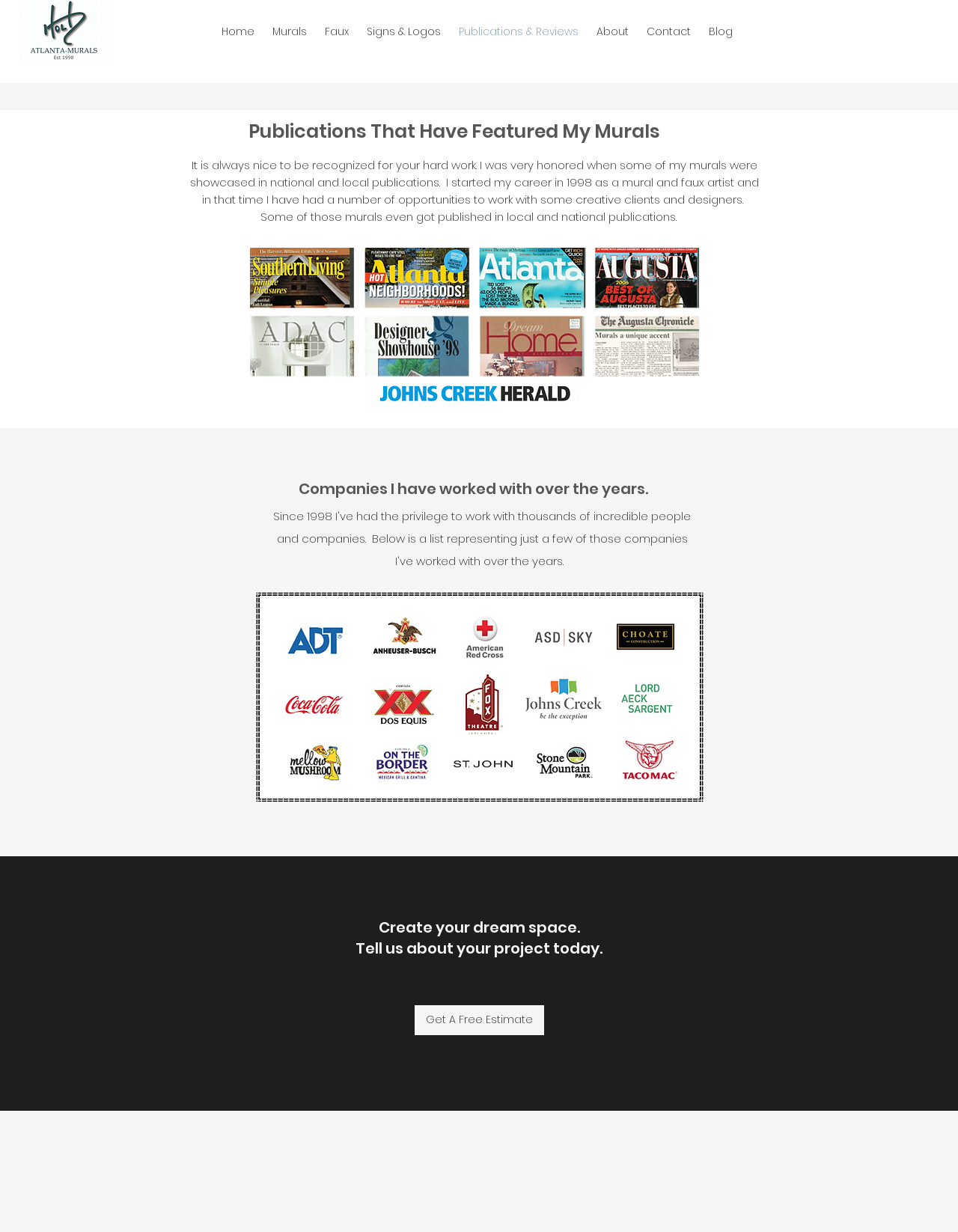Identify the bounding box for the described UI element: "Home".

[0.221, 0.01, 0.275, 0.041]